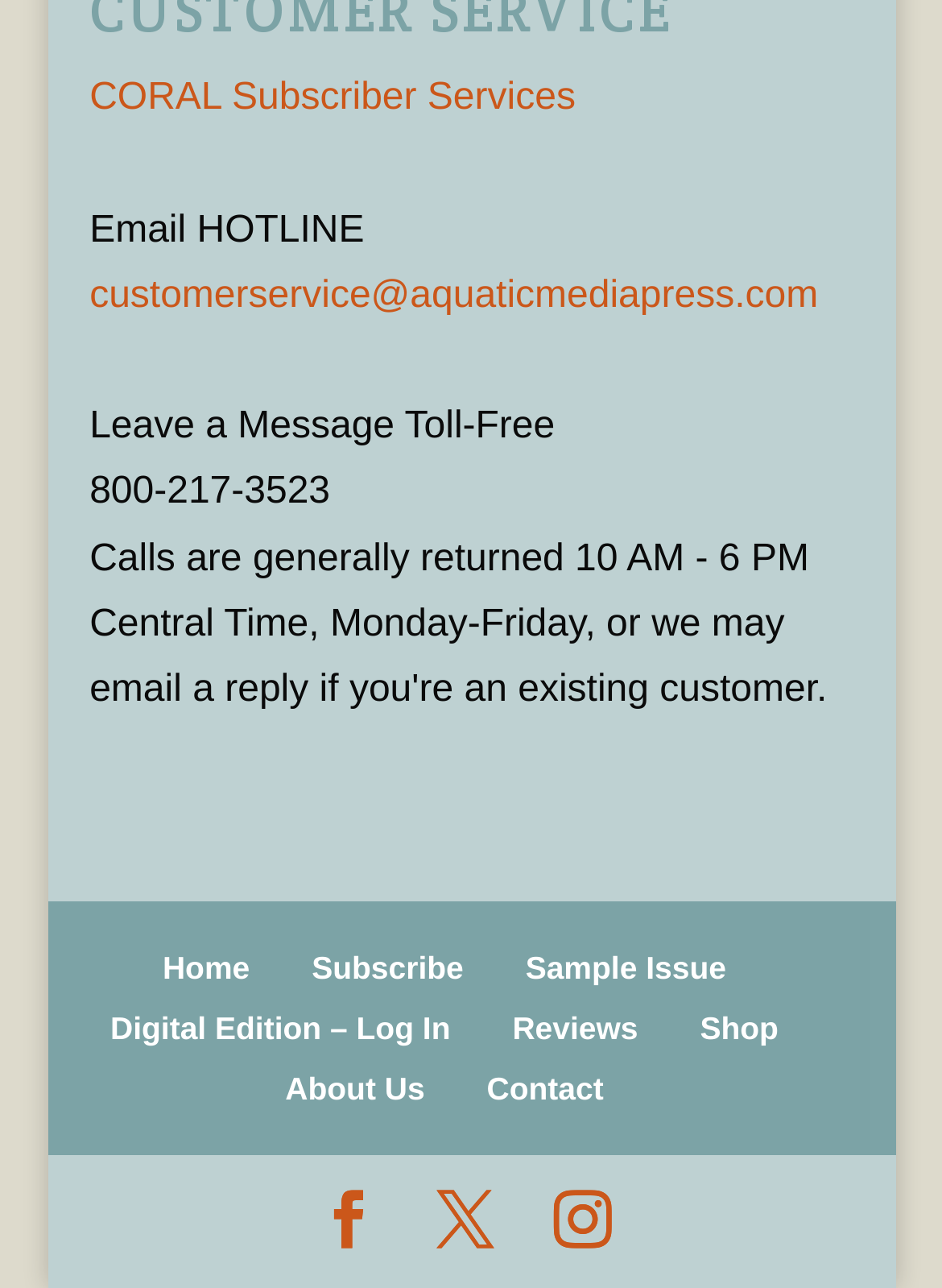Locate the bounding box coordinates of the element you need to click to accomplish the task described by this instruction: "Call the toll-free number".

[0.095, 0.367, 0.35, 0.399]